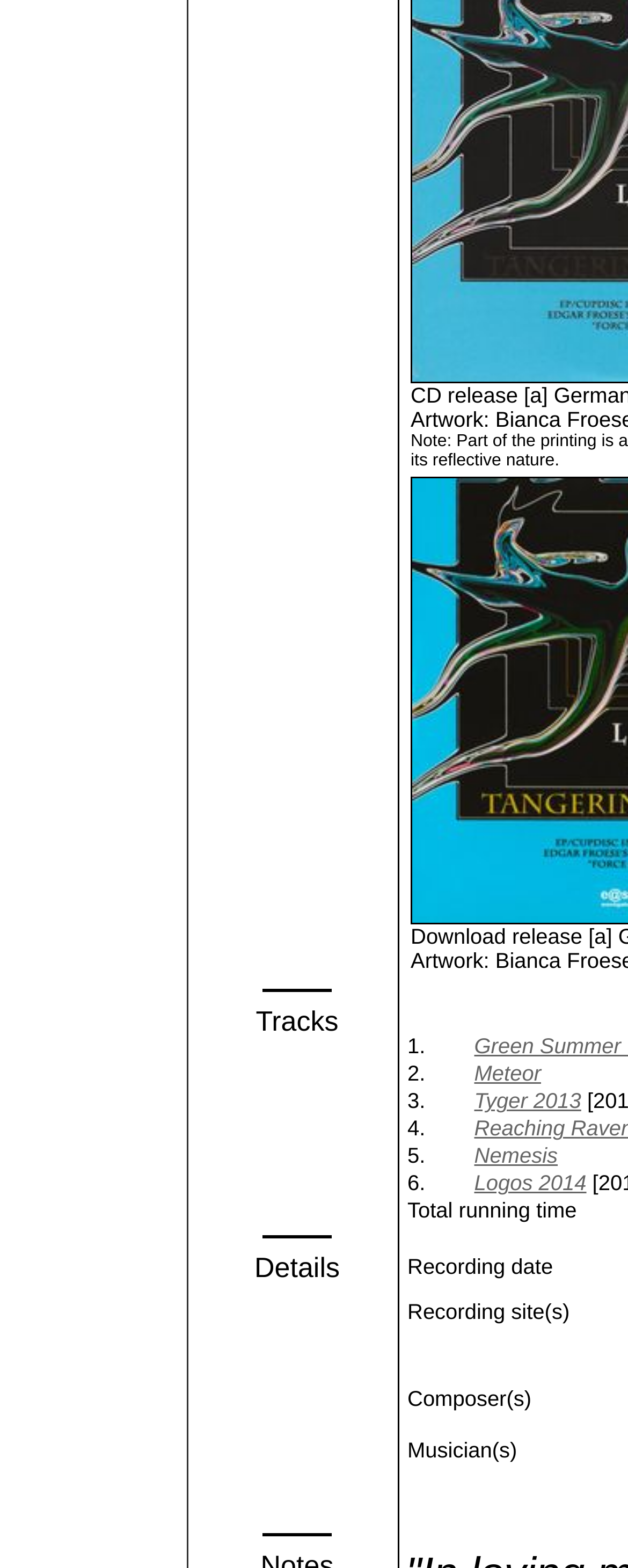Determine the bounding box for the described HTML element: "Meteor". Ensure the coordinates are four float numbers between 0 and 1 in the format [left, top, right, bottom].

[0.755, 0.677, 0.861, 0.693]